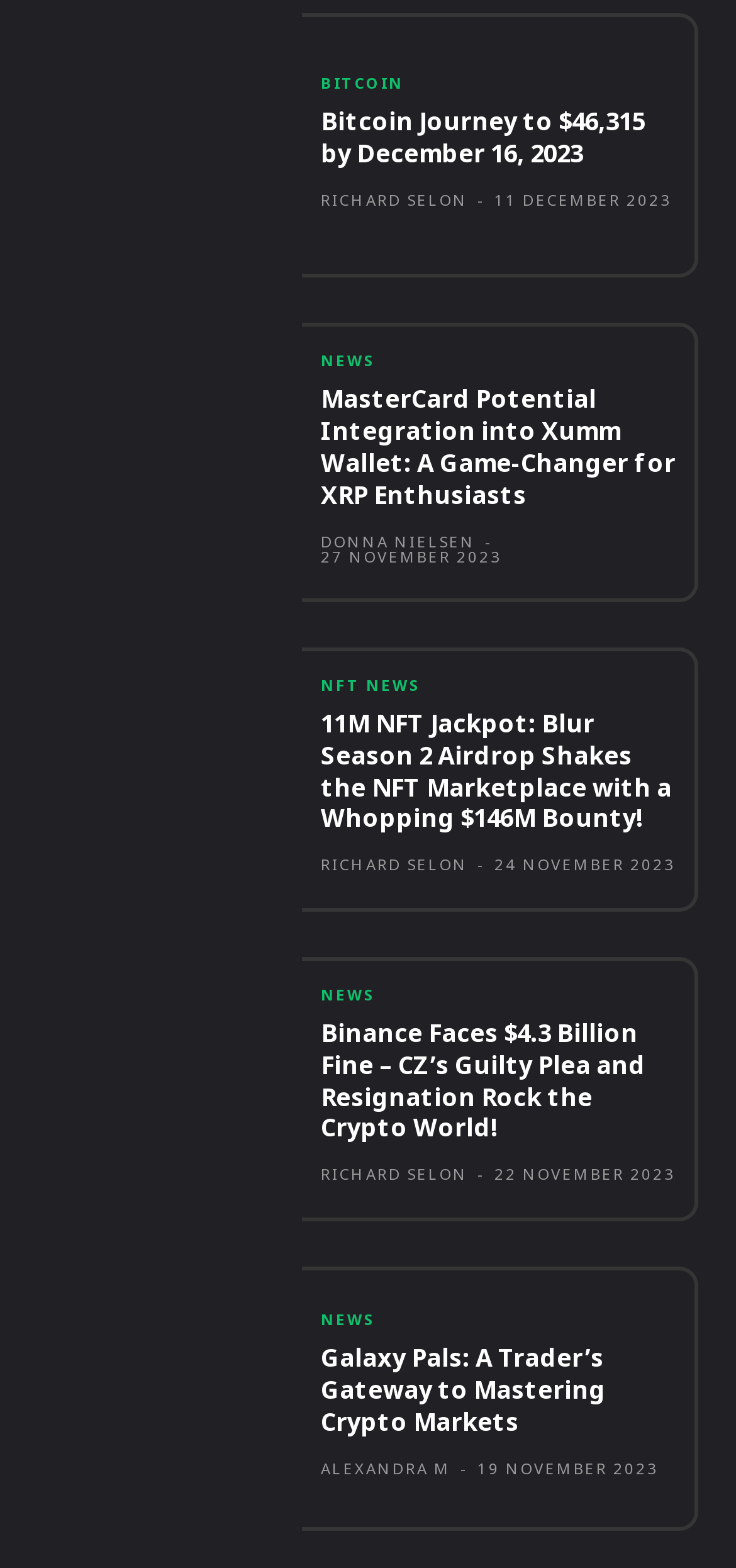Determine the bounding box coordinates (top-left x, top-left y, bottom-right x, bottom-right y) of the UI element described in the following text: 10

None